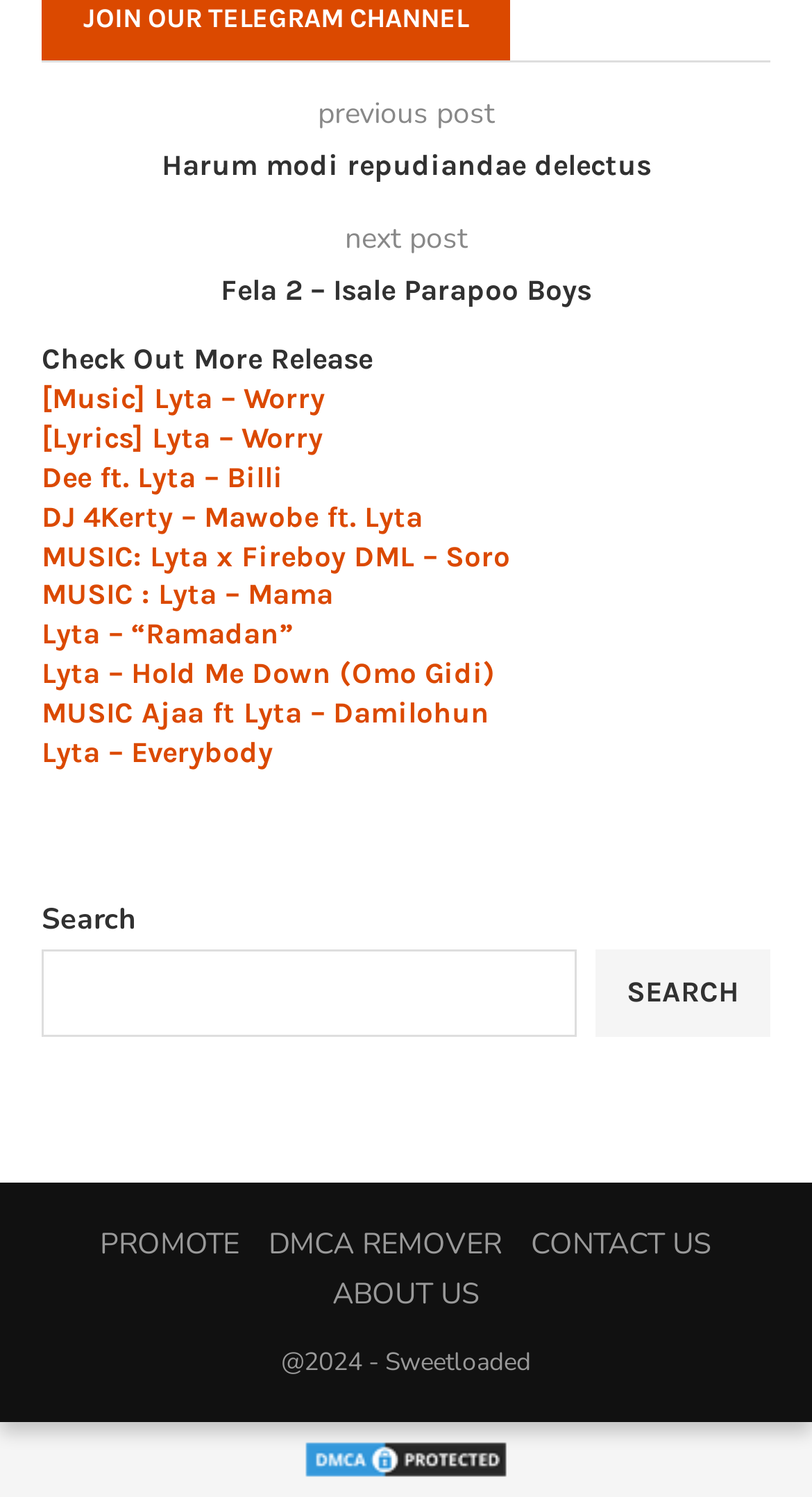Please locate the bounding box coordinates of the element that should be clicked to complete the given instruction: "search for something".

[0.051, 0.634, 0.711, 0.693]